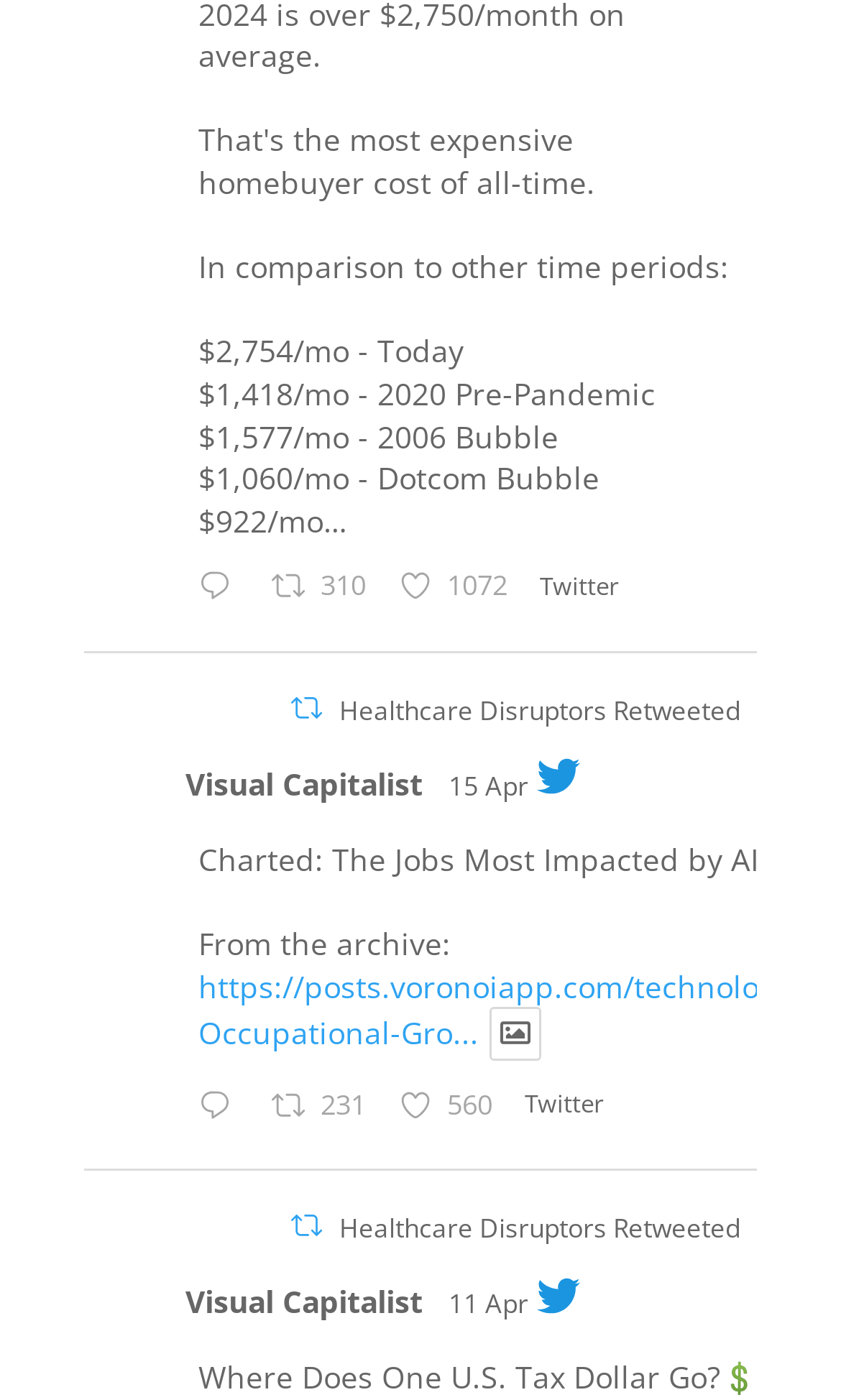Can you pinpoint the bounding box coordinates for the clickable element required for this instruction: "Visit Visual Capitalist"? The coordinates should be four float numbers between 0 and 1, i.e., [left, top, right, bottom].

[0.221, 0.544, 0.503, 0.576]